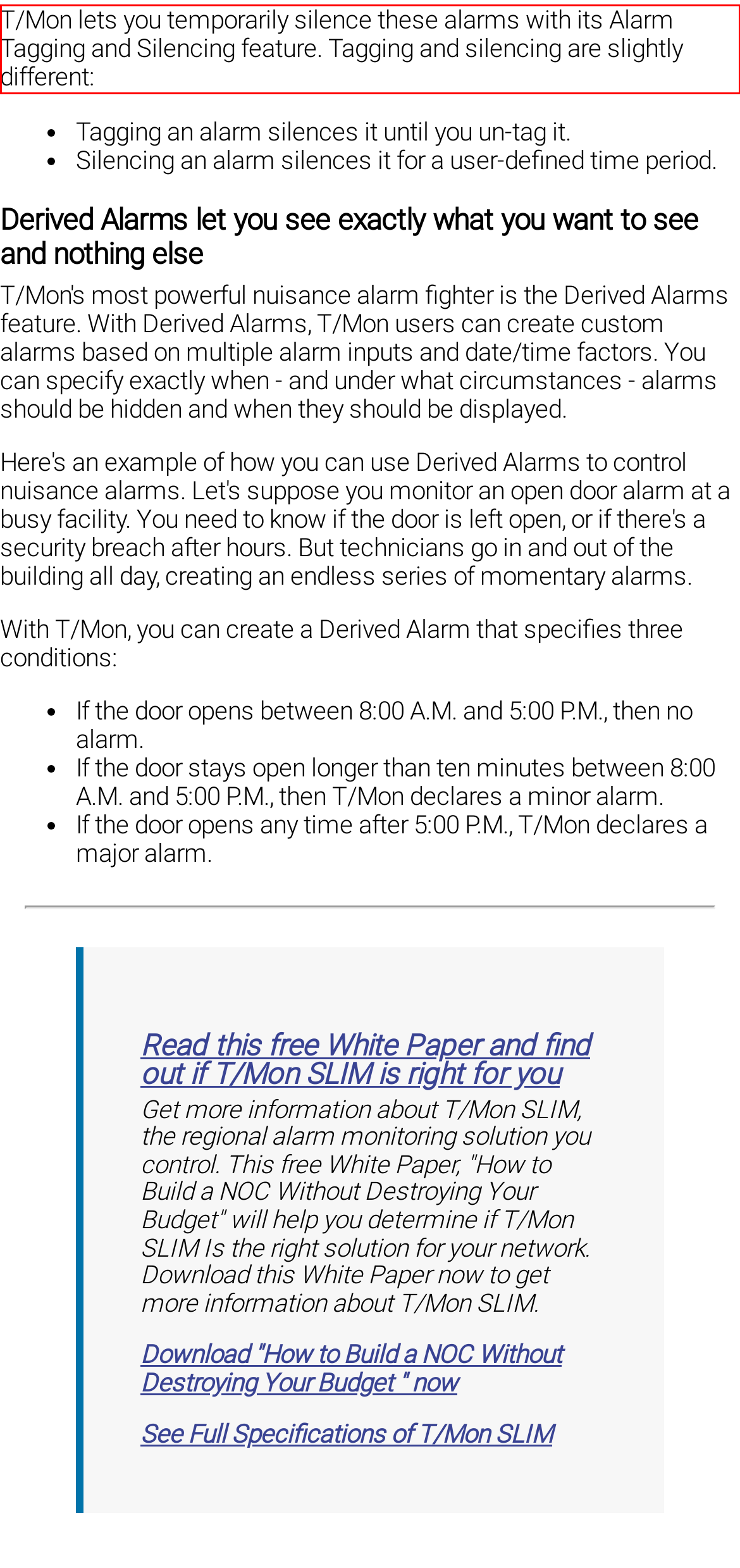Review the webpage screenshot provided, and perform OCR to extract the text from the red bounding box.

T/Mon lets you temporarily silence these alarms with its Alarm Tagging and Silencing feature. Tagging and silencing are slightly different: